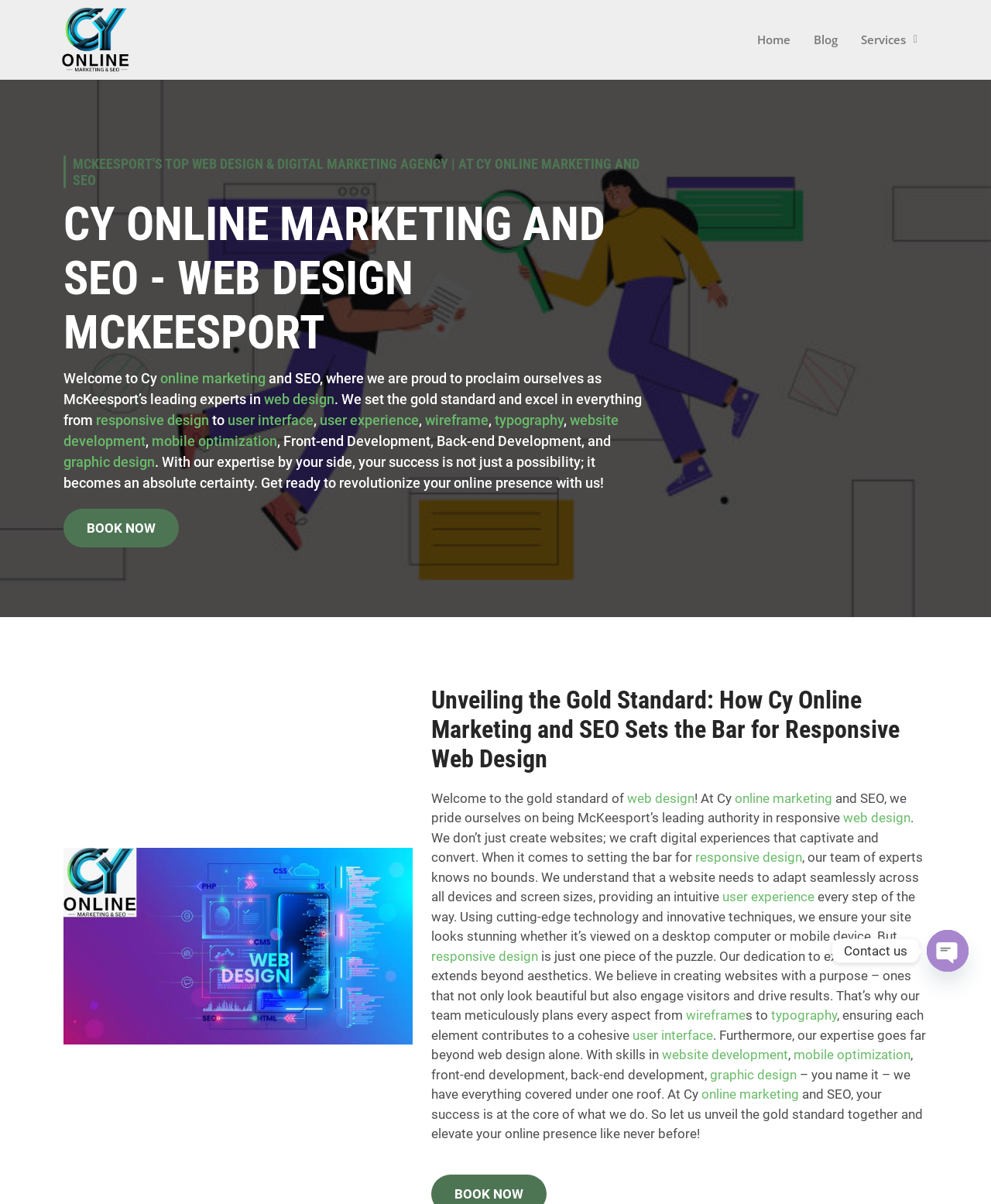Locate the bounding box coordinates of the element's region that should be clicked to carry out the following instruction: "Visit the 'Home' page". The coordinates need to be four float numbers between 0 and 1, i.e., [left, top, right, bottom].

[0.752, 0.019, 0.809, 0.048]